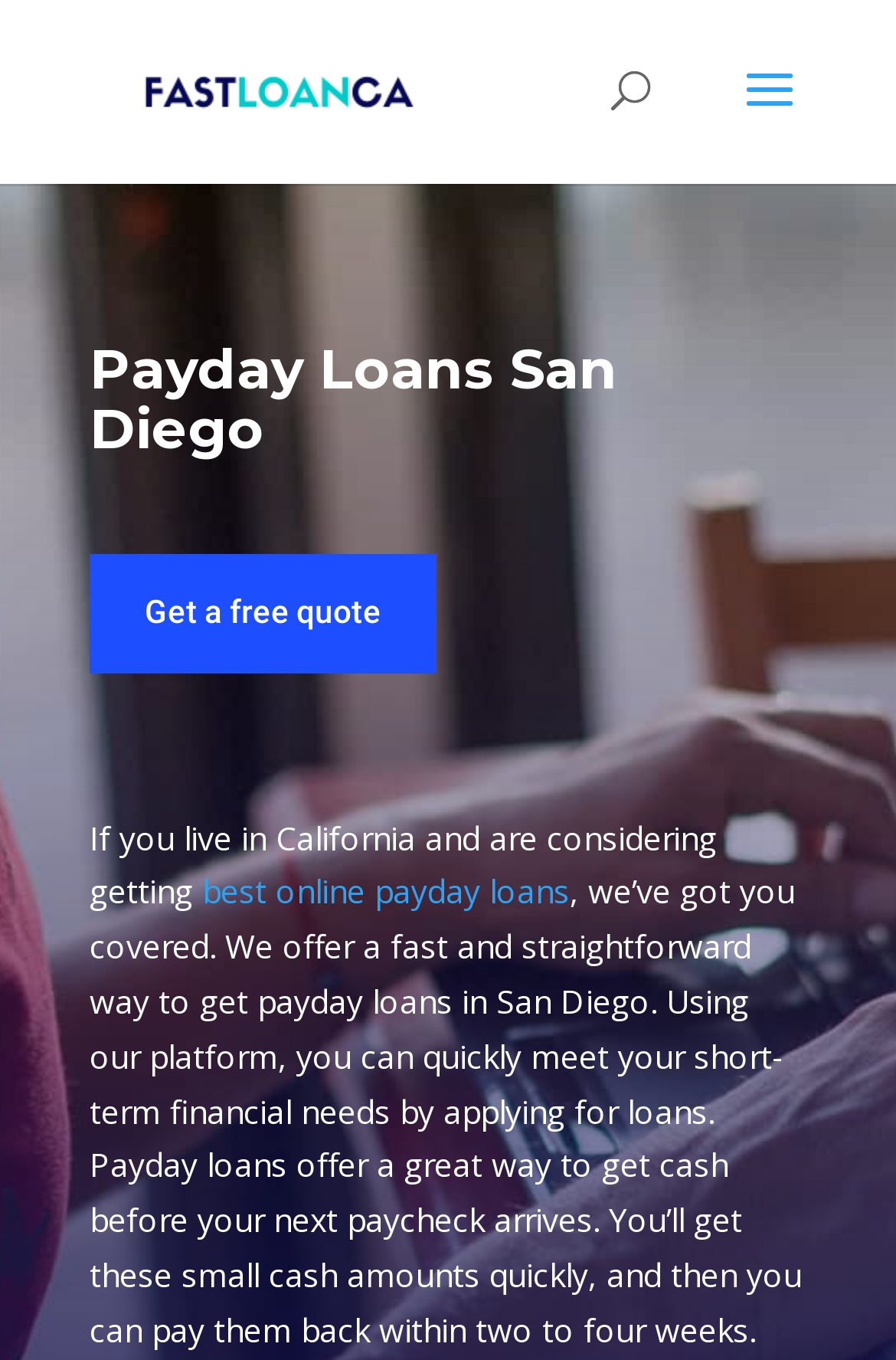What is the purpose of this website?
Please provide a single word or phrase as your answer based on the screenshot.

Payday loans